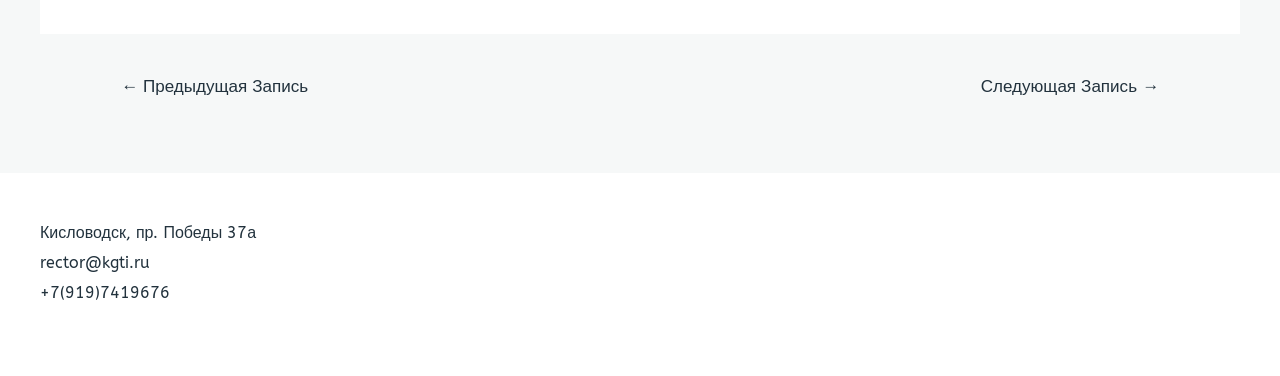Find the bounding box of the web element that fits this description: "← Предыдущая Запись".

[0.074, 0.18, 0.261, 0.285]